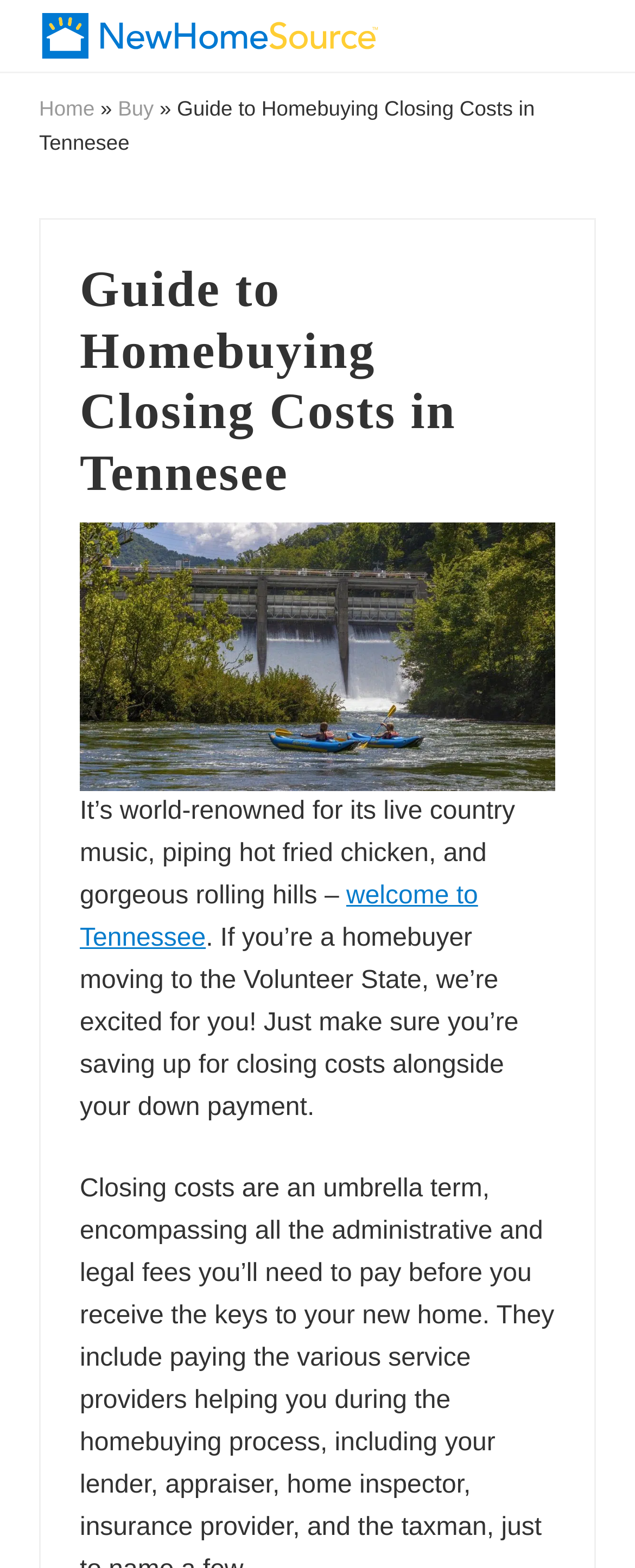What is the topic of the current webpage?
Please respond to the question thoroughly and include all relevant details.

I determined the topic of the webpage by reading the static text element 'Guide to Homebuying Closing Costs in Tennessee' which is a heading on the page.